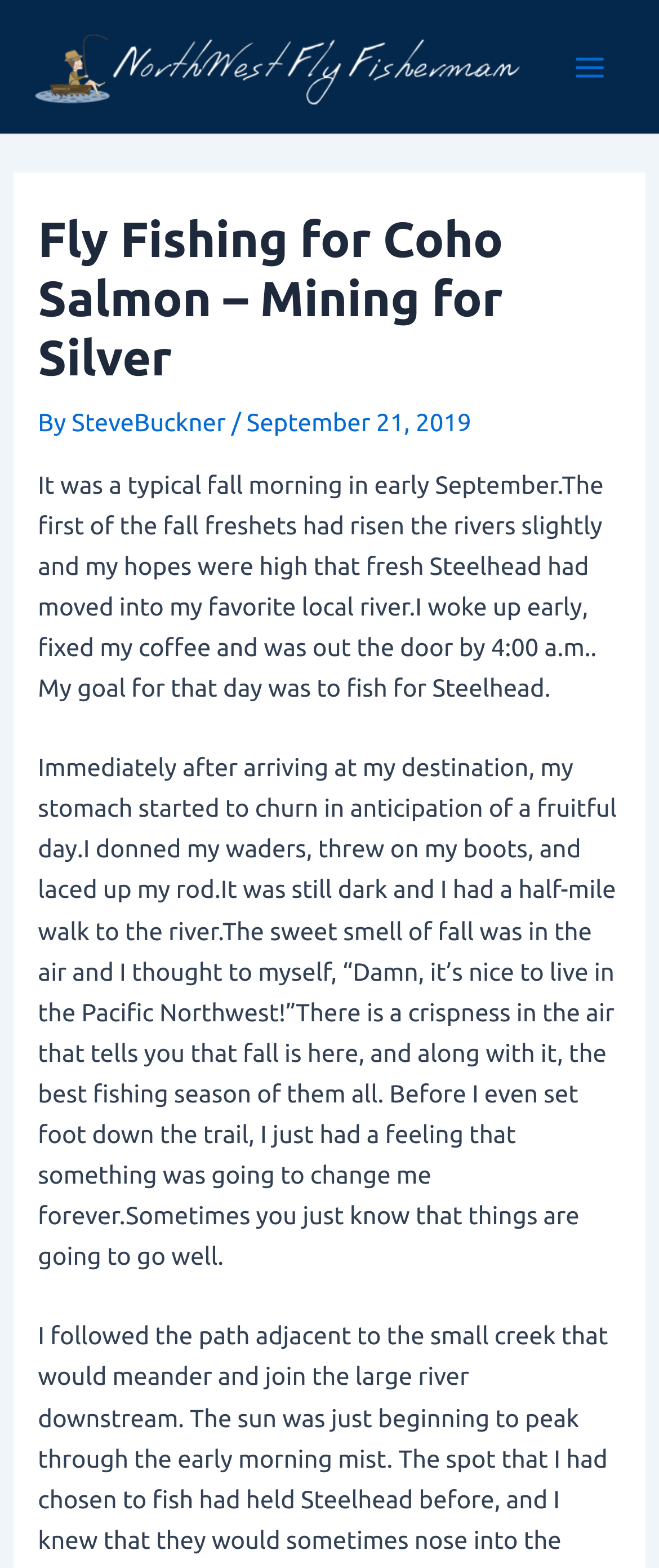Bounding box coordinates are specified in the format (top-left x, top-left y, bottom-right x, bottom-right y). All values are floating point numbers bounded between 0 and 1. Please provide the bounding box coordinate of the region this sentence describes: Main Menu

[0.841, 0.02, 0.949, 0.065]